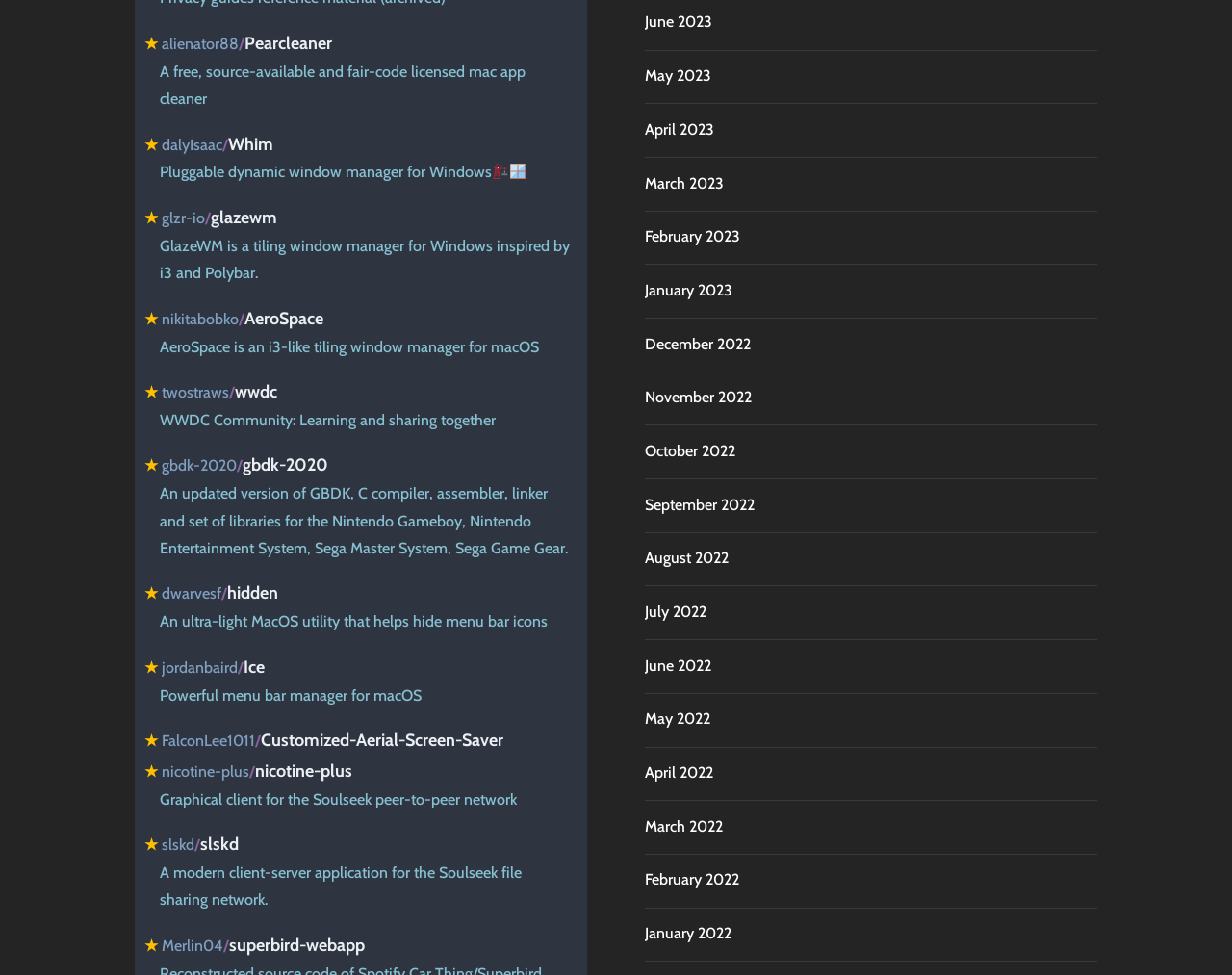Please answer the following question using a single word or phrase: 
What is the purpose of the application 'Hidden'?

An ultra-light MacOS utility that helps hide menu bar icons